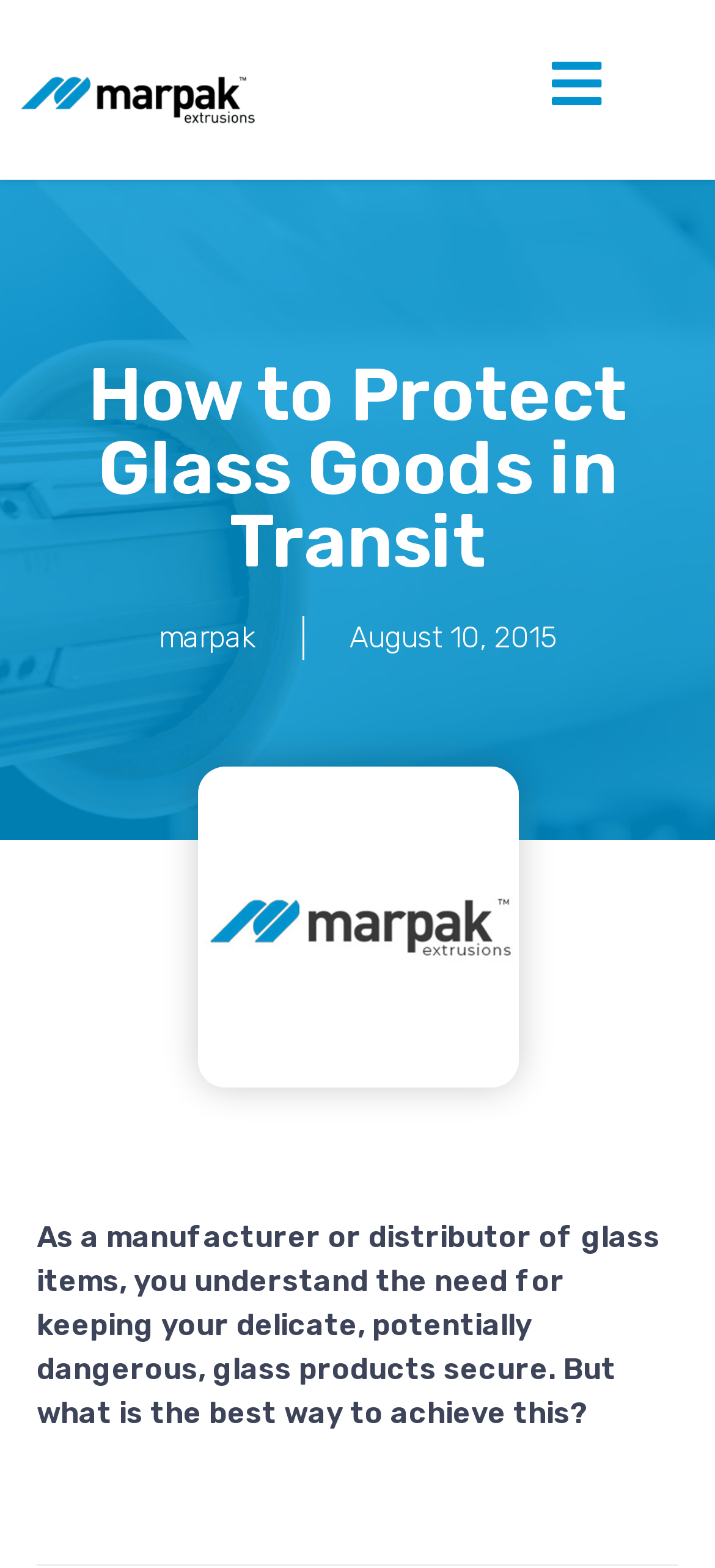Answer briefly with one word or phrase:
What is the main topic of the webpage?

Protecting glass goods